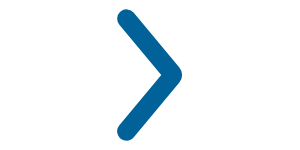What type of training does the program offer?
Using the image, provide a concise answer in one word or a short phrase.

clinical training